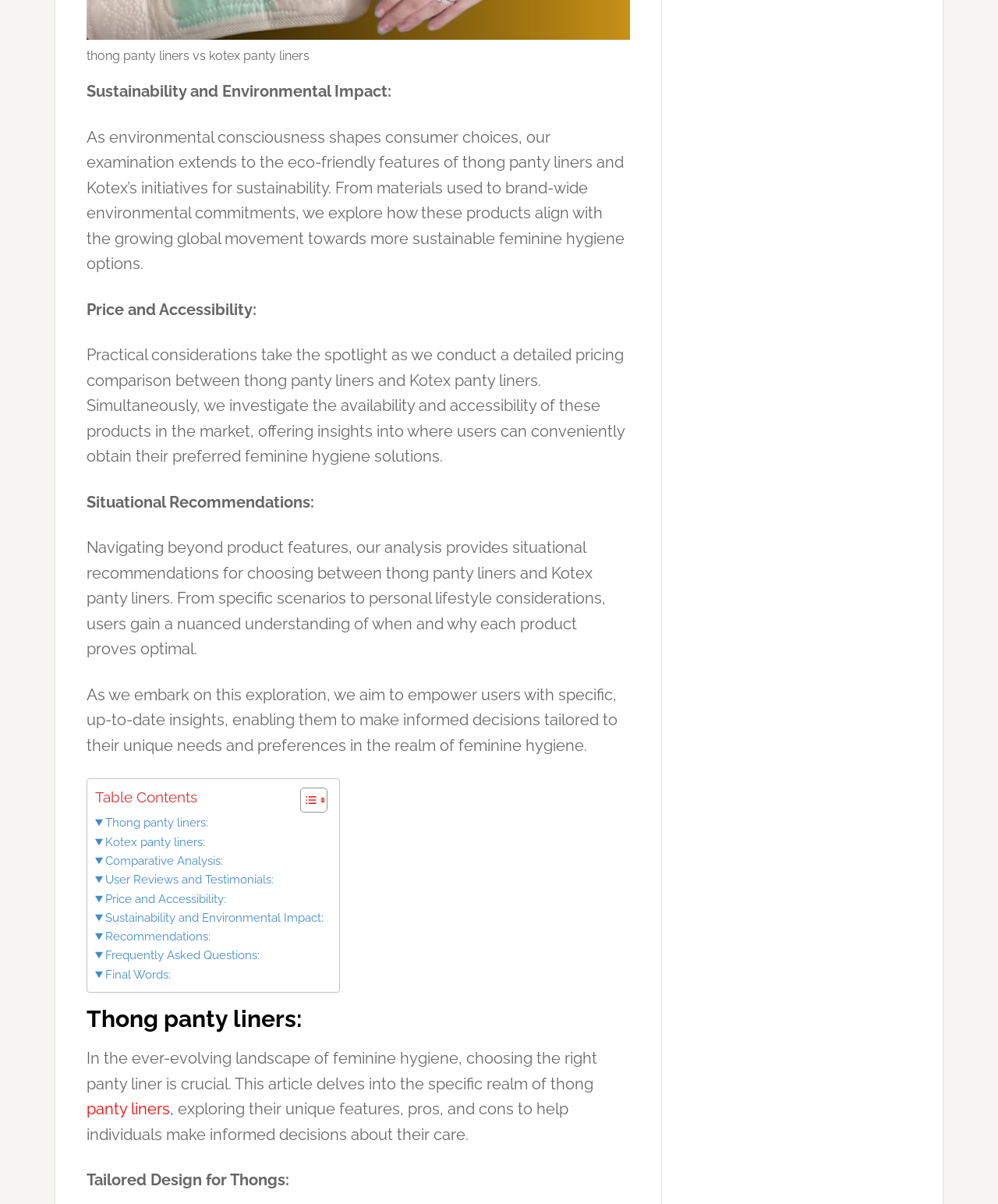Please identify the bounding box coordinates of the region to click in order to complete the given instruction: "View Kotex panty liners information". The coordinates should be four float numbers between 0 and 1, i.e., [left, top, right, bottom].

[0.095, 0.691, 0.206, 0.707]